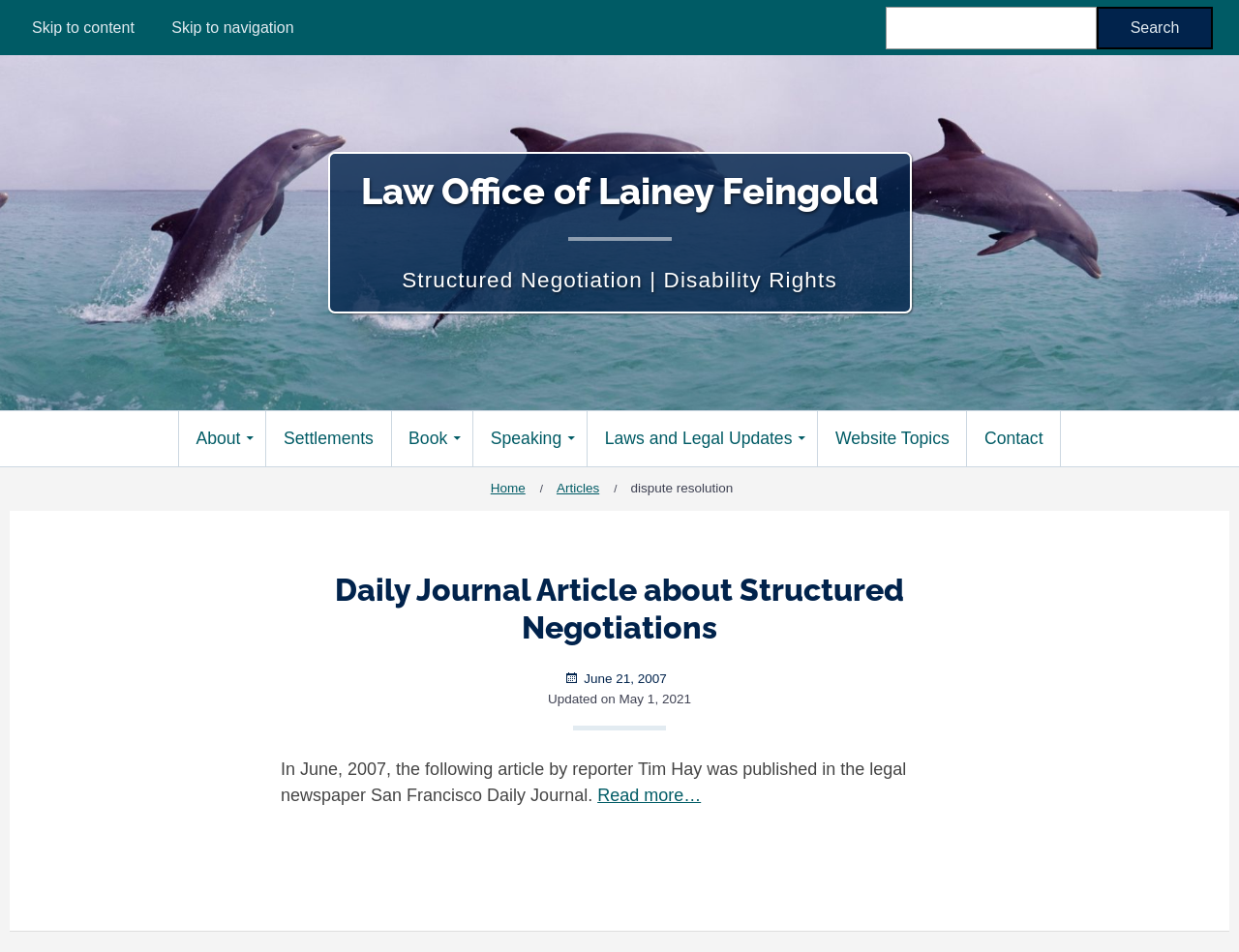Write a detailed summary of the webpage.

The webpage is about the Law Office of Lainey Feingold, focusing on structured negotiation and disability rights. At the top left corner, there is an accessibility menu with links to skip to content and navigation. Next to it, there is a search bar with a search button. 

Below the search bar, there is a banner with the law office's name and a link to the homepage. Underneath the banner, there is a primary navigation menu with links to various sections, including "About", "Settlements", "Book", "Speaking", "Laws and Legal Updates", "Website Topics", and "Contact". 

On the left side, there is a breadcrumbs navigation menu, showing the current page's location in the website's hierarchy. The breadcrumbs menu starts with a "Home" link, followed by an "Articles" link, and finally, a "dispute resolution" text.

The main content of the webpage is an article about structured negotiations, with a heading "Daily Journal Article about Structured Negotiations". The article has a link to read more, and it is dated June 21, 2007, with an update on May 1, 2021. The article's content is a summary of a news article published in the San Francisco Daily Journal, written by reporter Tim Hay.